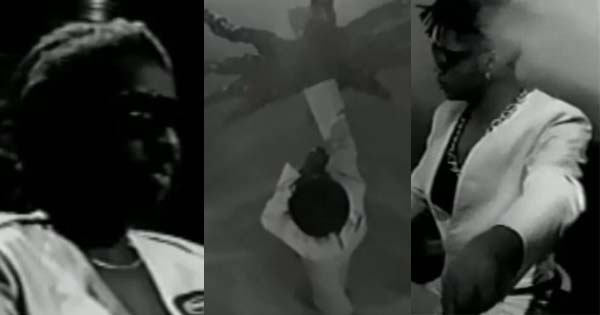Describe the important features and context of the image with as much detail as possible.

This image showcases a series of black-and-white stills likely drawn from a retro music video or film, characterized by a distinctive style from the 1990s. The first frame features a woman in sunglasses and a stylish jacket, conveying a confident and cool demeanor, indicative of the era's fashion trends. In the central segment, a figure seems to be suspended or stretching out, surrounded by an abstract or surreal backdrop, reinforcing a playful or humorous tone. The final frame returns to a close-up of another individual, sporting a striking outfit and looking directly at the viewer, suggesting engagement and personality. Overall, these images evoke nostalgia and suggest the humorous and parodic elements mentioned in the text regarding a certain space movie from 1992, hinting at a pop culture phenomenon that blends music, fashion, and humor from that period.